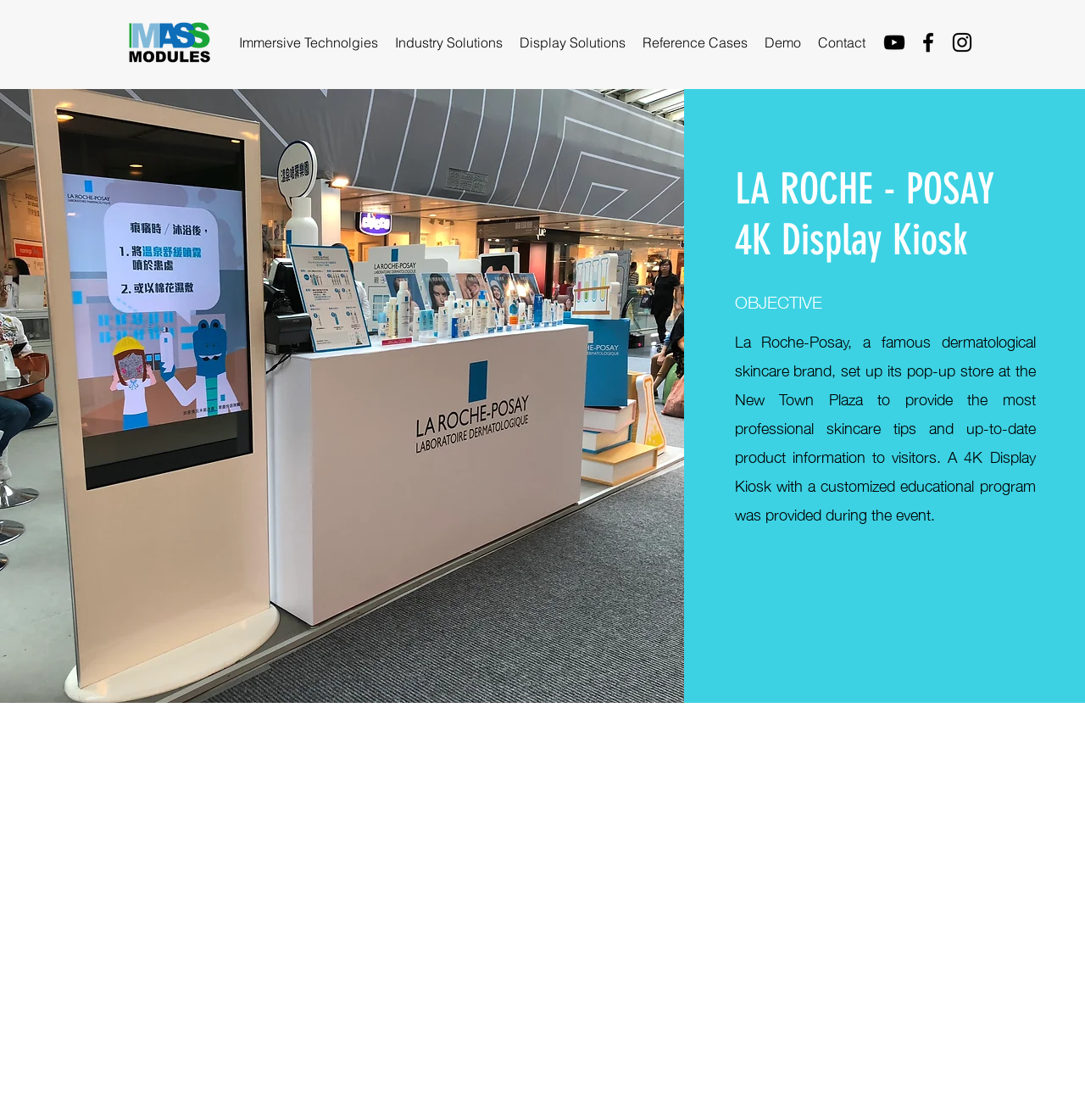Analyze the image and give a detailed response to the question:
What is the type of the event?

I found the type of the event in the static text element with the text 'La Roche-Posay, a famous dermatological skincare brand, set up its pop-up store at the New Town Plaza...' which indicates that the event is a pop-up store.